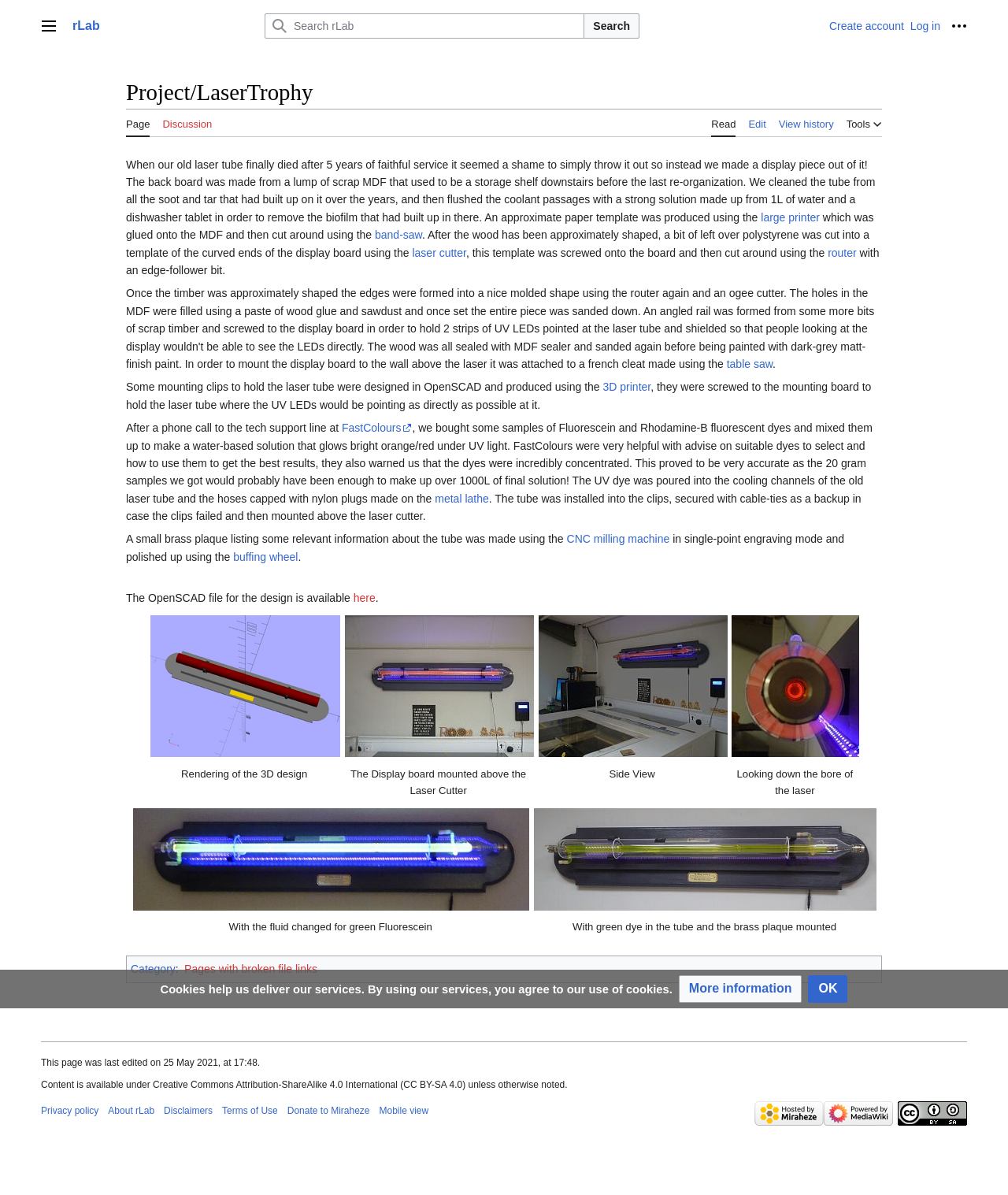Can you show the bounding box coordinates of the region to click on to complete the task described in the instruction: "View history"?

[0.772, 0.091, 0.827, 0.113]